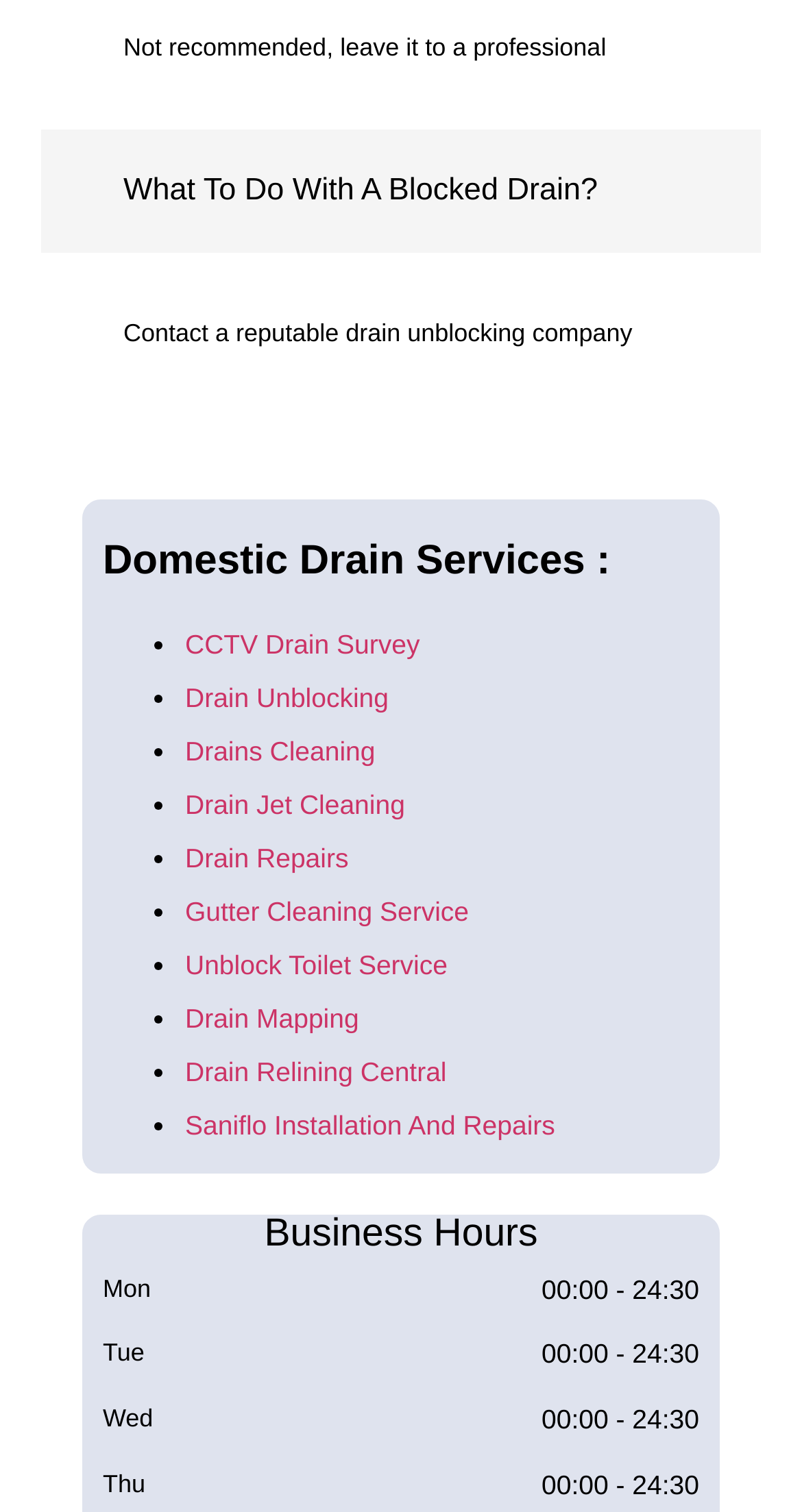Please determine the bounding box coordinates of the element to click in order to execute the following instruction: "View 'CCTV Drain Survey'". The coordinates should be four float numbers between 0 and 1, specified as [left, top, right, bottom].

[0.231, 0.415, 0.523, 0.436]